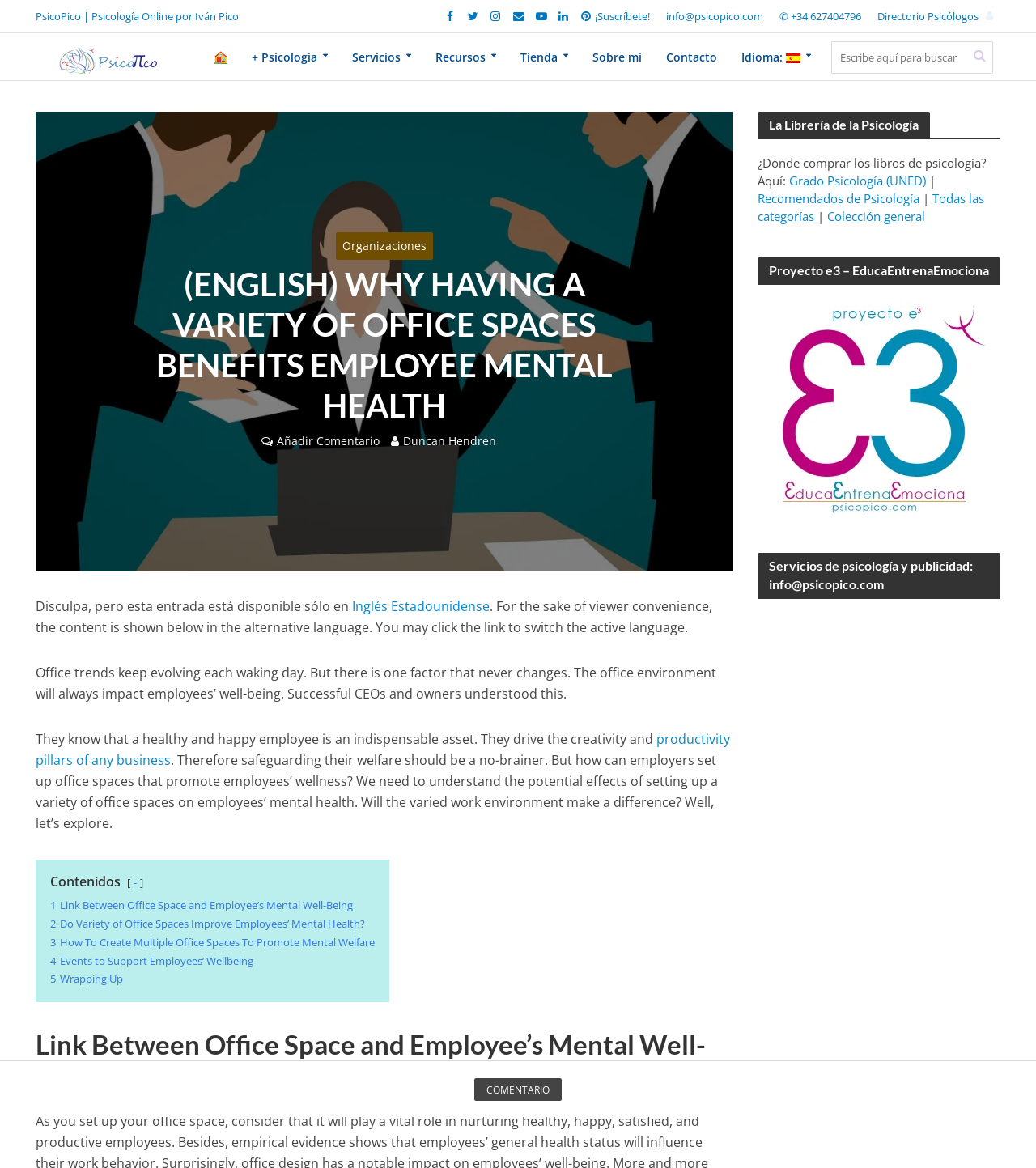Find the bounding box coordinates for the area that must be clicked to perform this action: "Click the 'Home' link".

None